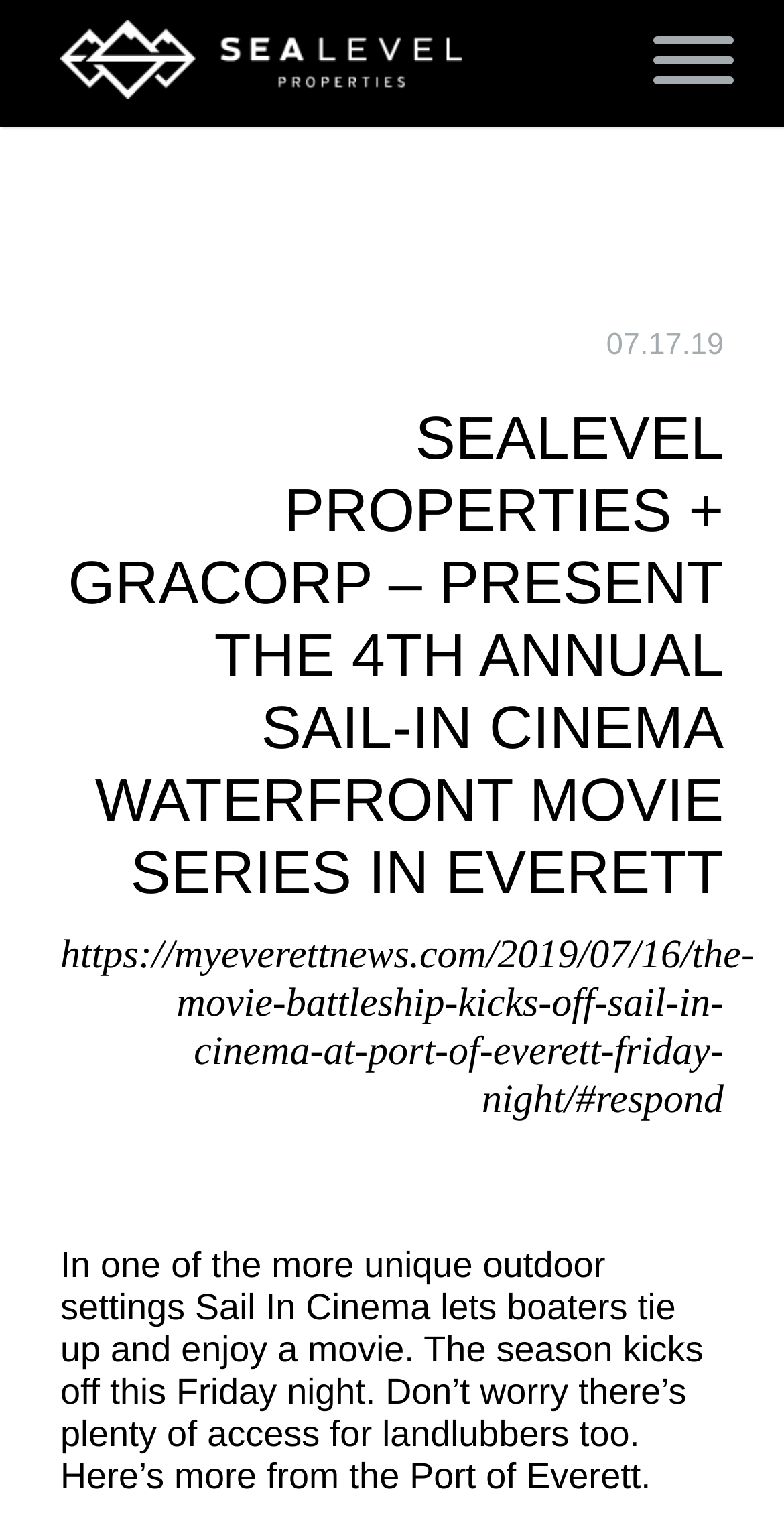What is the date mentioned in the webpage? Analyze the screenshot and reply with just one word or a short phrase.

07.17.19